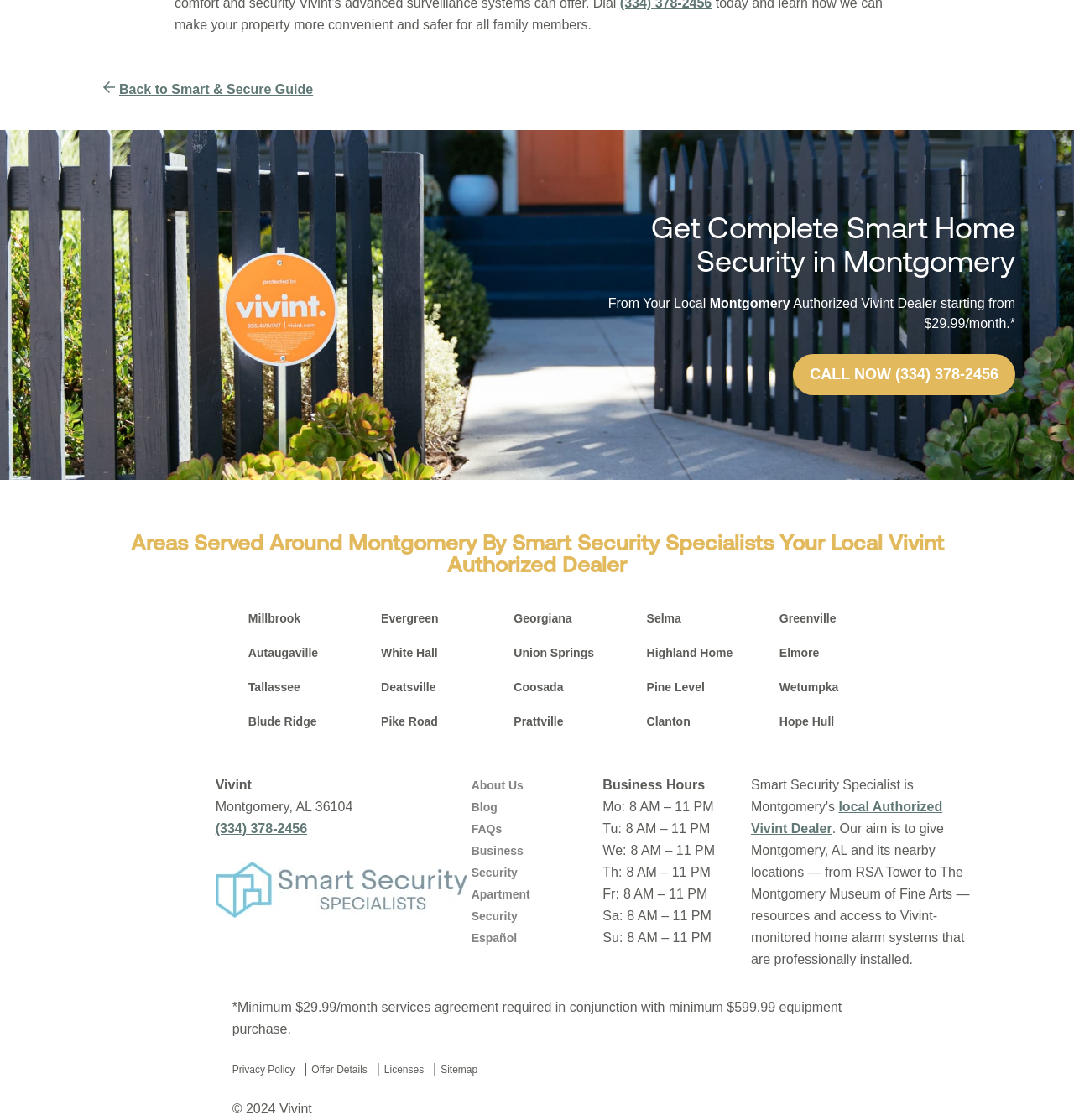What is the company name mentioned on the webpage?
Answer the question with as much detail as possible.

The company name 'Vivint' is mentioned on the webpage, specifically in the banner section and in the footer section, indicating that the webpage is related to Vivint's services.